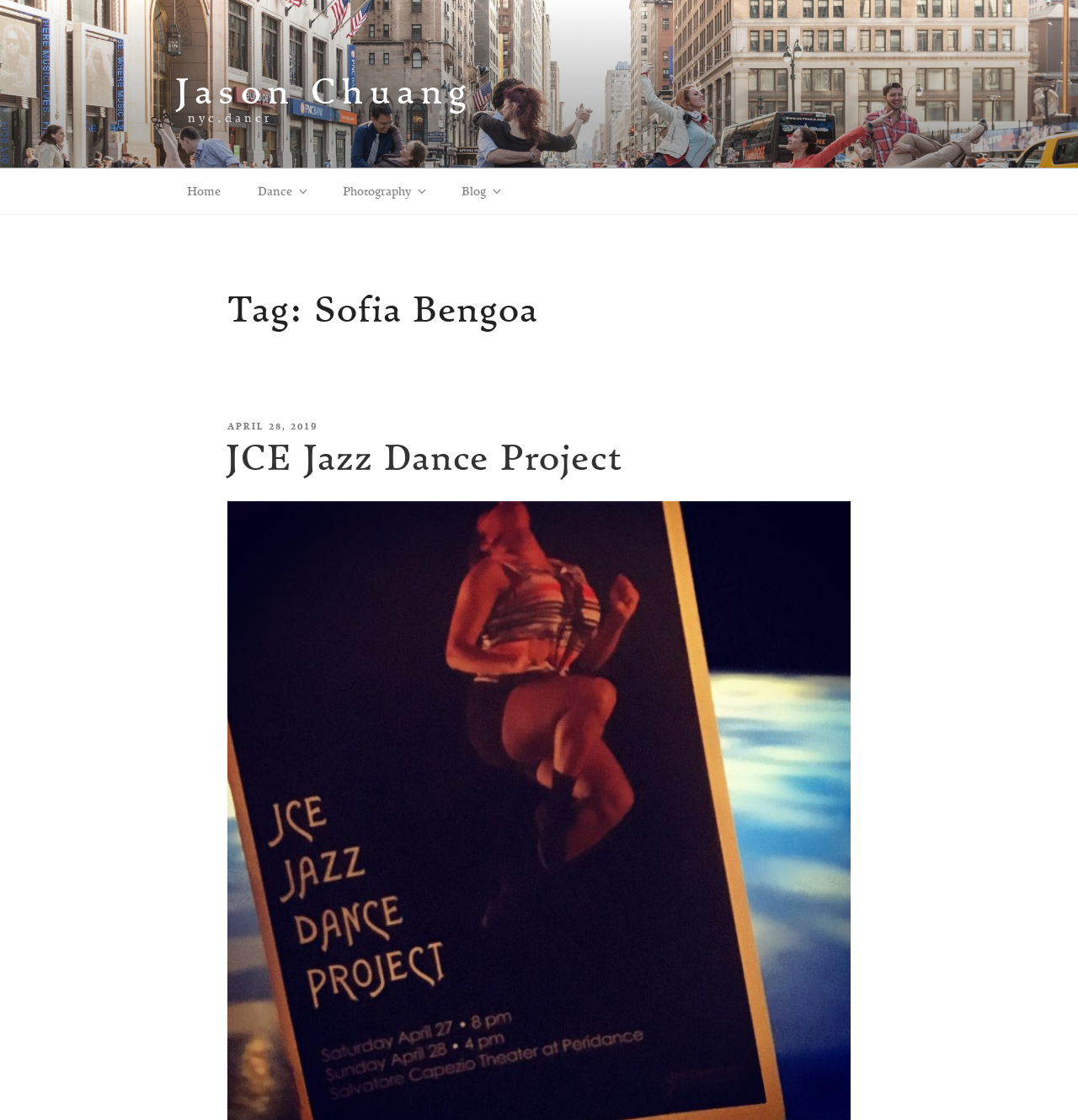Please answer the following question as detailed as possible based on the image: 
What is the name of the person mentioned in the top menu?

By examining the top menu navigation, I found a link with the text 'Jason Chuang', which suggests that this person is mentioned in the context of the webpage.